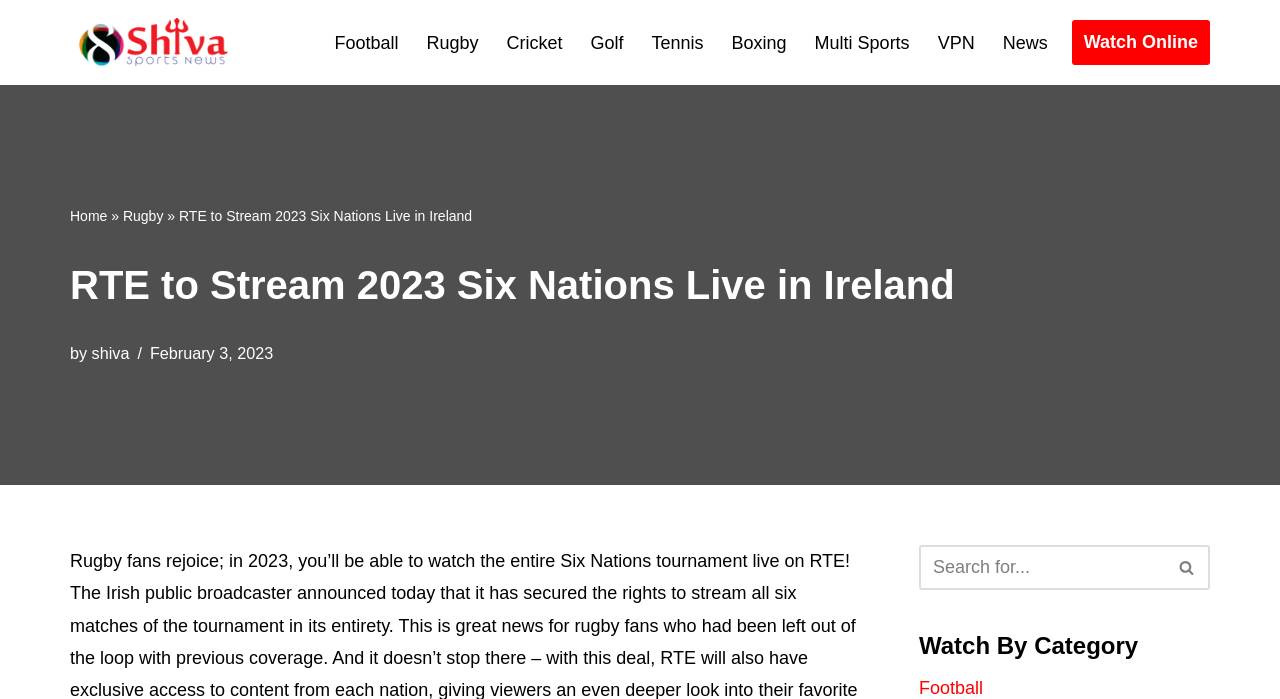Please identify the bounding box coordinates of the element's region that needs to be clicked to fulfill the following instruction: "Click on Football link in the breadcrumbs". The bounding box coordinates should consist of four float numbers between 0 and 1, i.e., [left, top, right, bottom].

[0.055, 0.298, 0.084, 0.321]